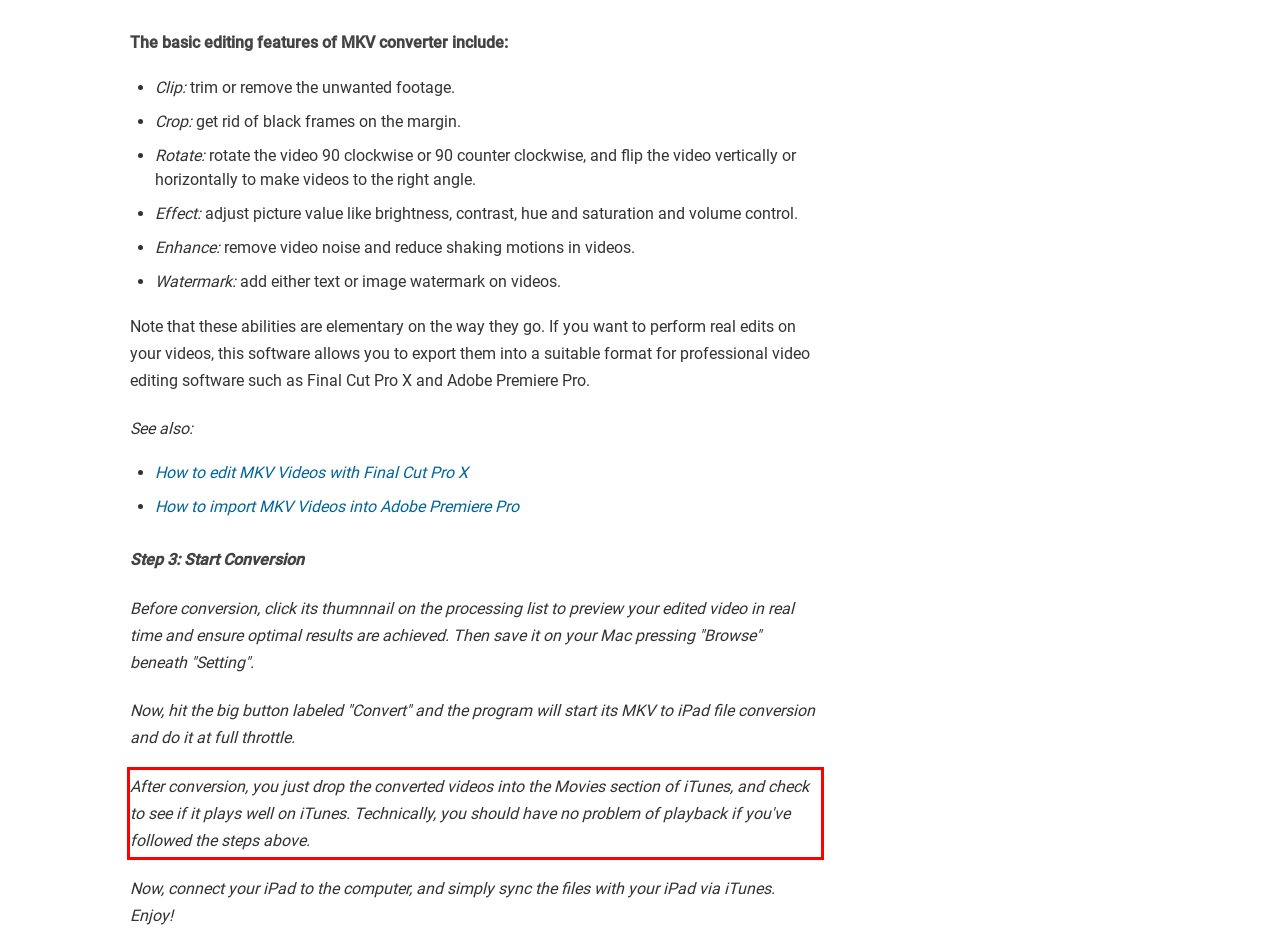Examine the screenshot of the webpage, locate the red bounding box, and perform OCR to extract the text contained within it.

After conversion, you just drop the converted videos into the Movies section of iTunes, and check to see if it plays well on iTunes. Technically, you should have no problem of playback if you've followed the steps above.